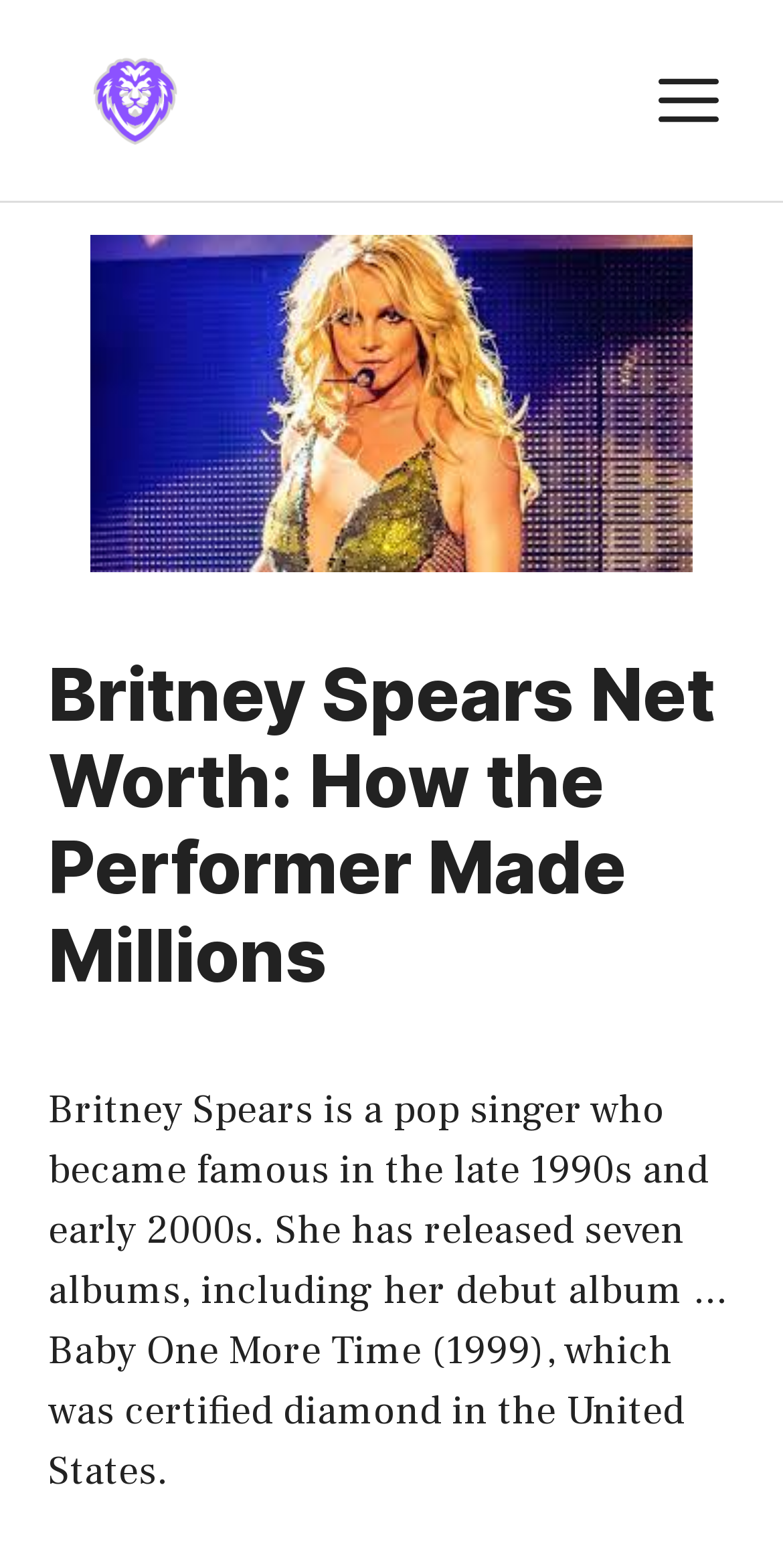Give the bounding box coordinates for this UI element: "title="Snoop Lion"". The coordinates should be four float numbers between 0 and 1, arranged as [left, top, right, bottom].

[0.082, 0.046, 0.262, 0.079]